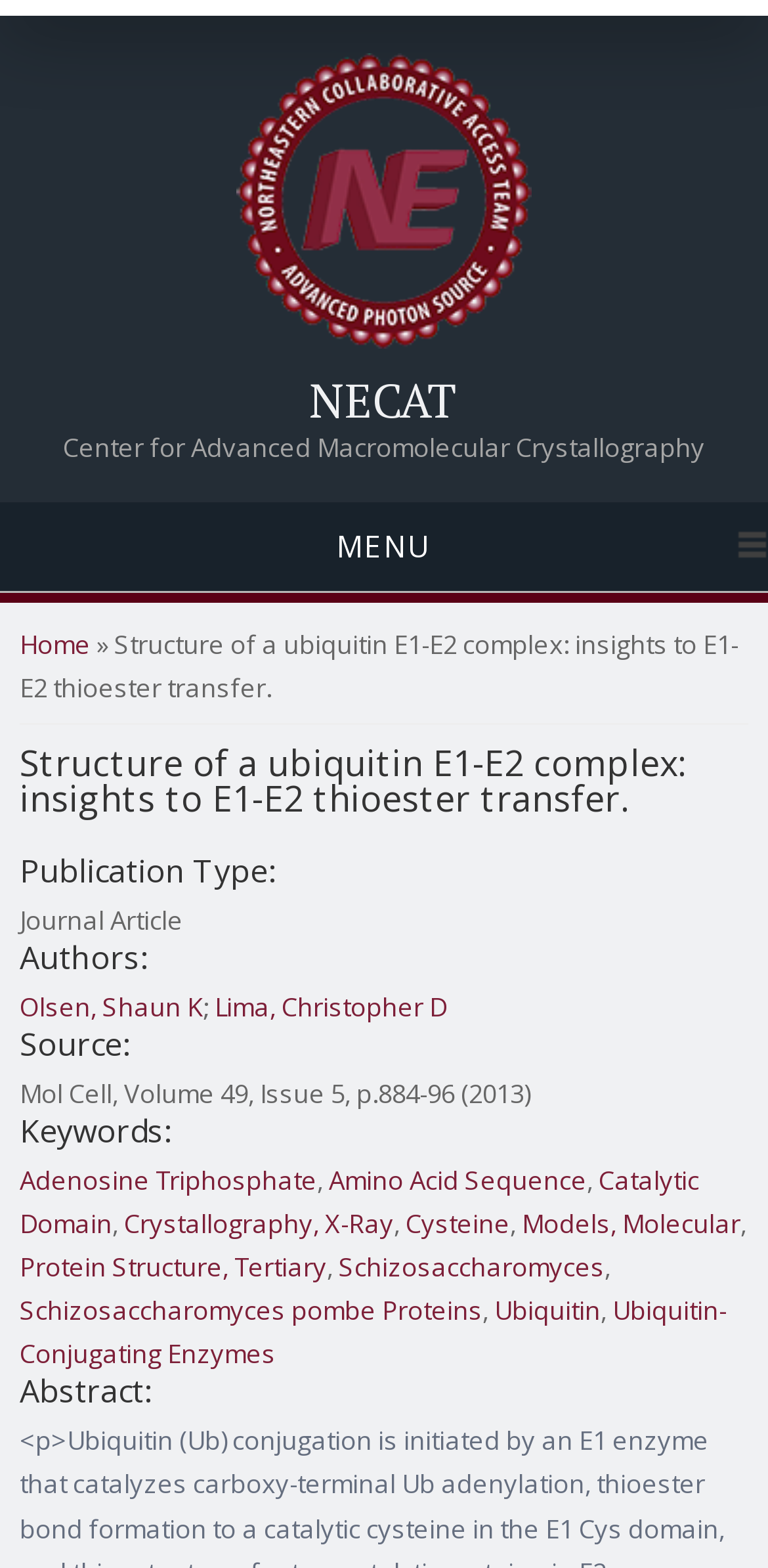Please identify the bounding box coordinates of the area that needs to be clicked to fulfill the following instruction: "read publication details."

[0.026, 0.545, 0.974, 0.565]